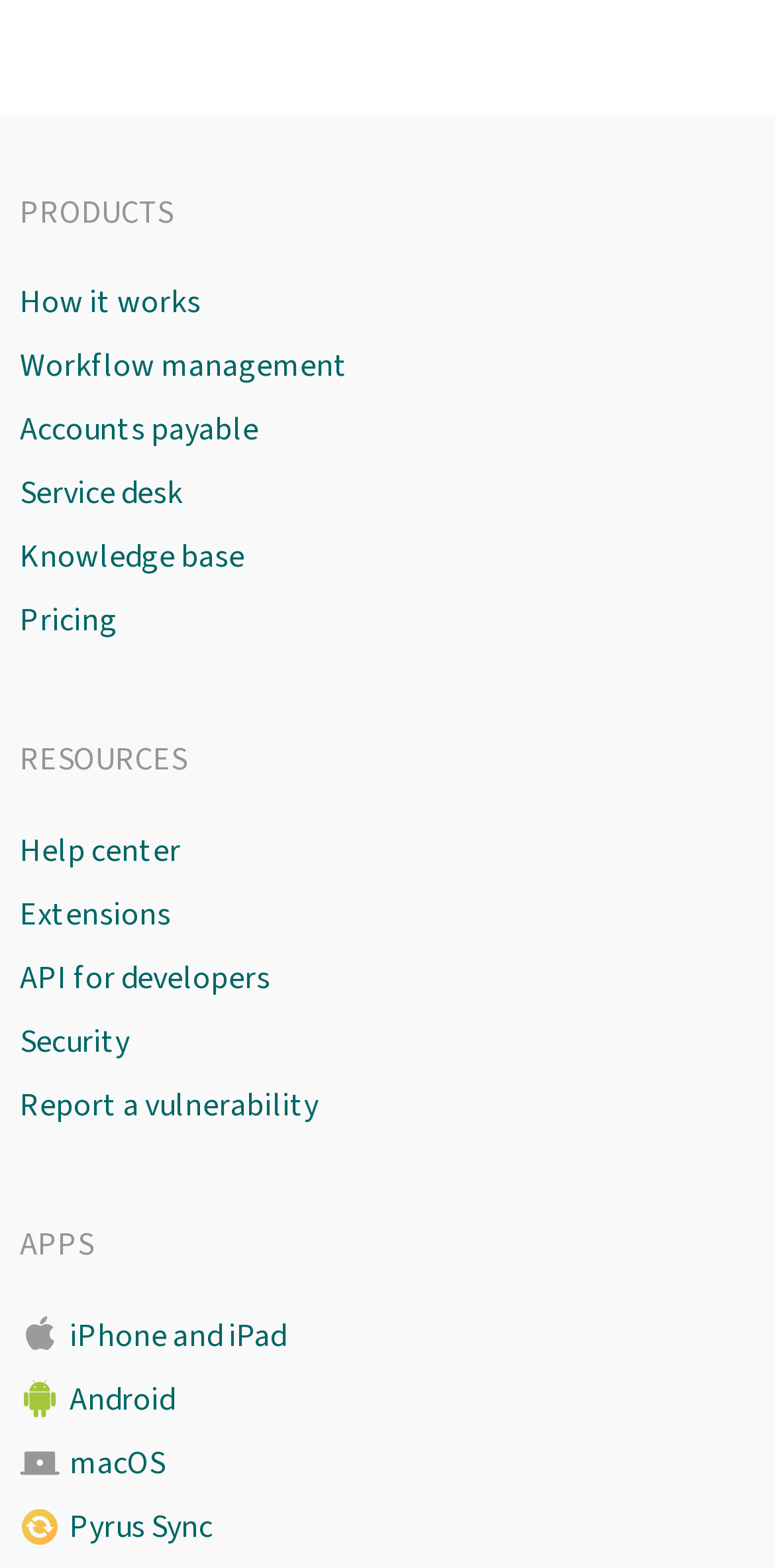Specify the bounding box coordinates of the area that needs to be clicked to achieve the following instruction: "Get help from the help center".

[0.026, 0.523, 0.246, 0.563]